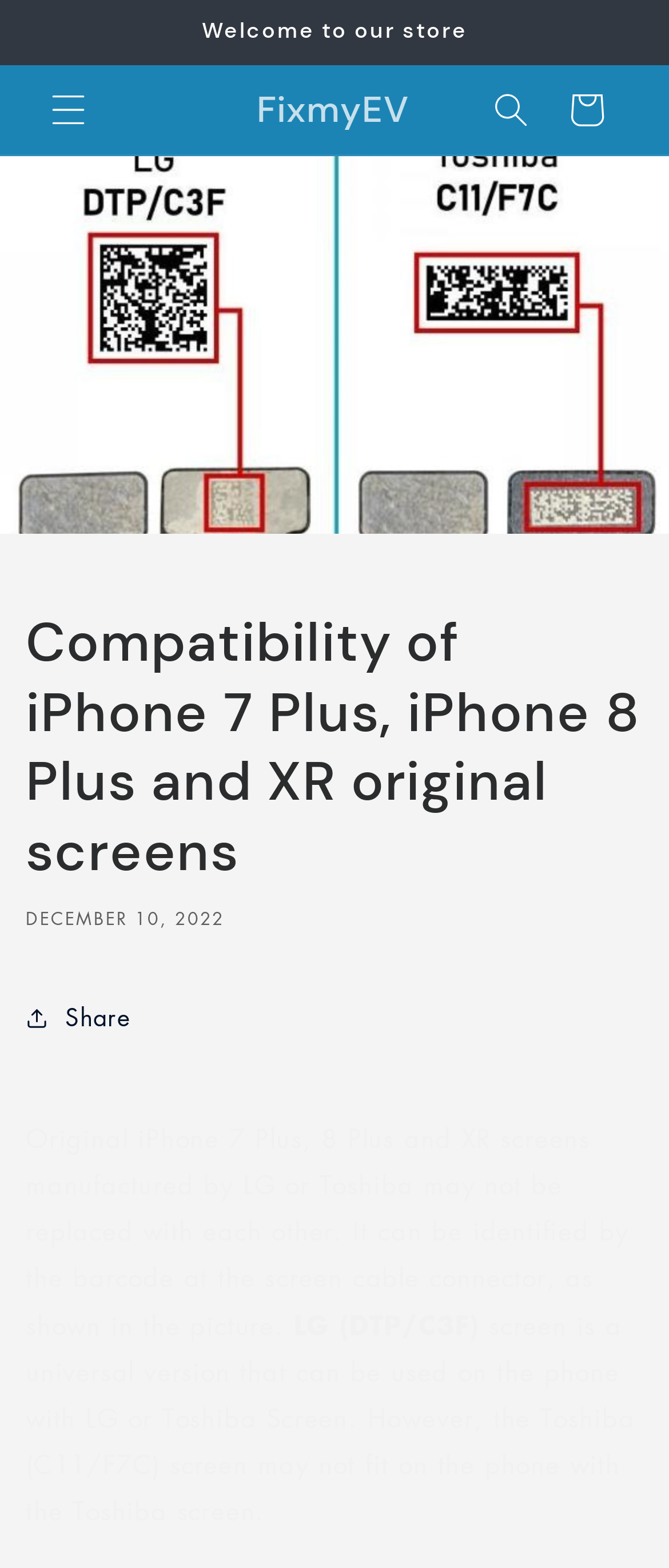What is the date of the article?
Look at the screenshot and respond with a single word or phrase.

DECEMBER 10, 2022